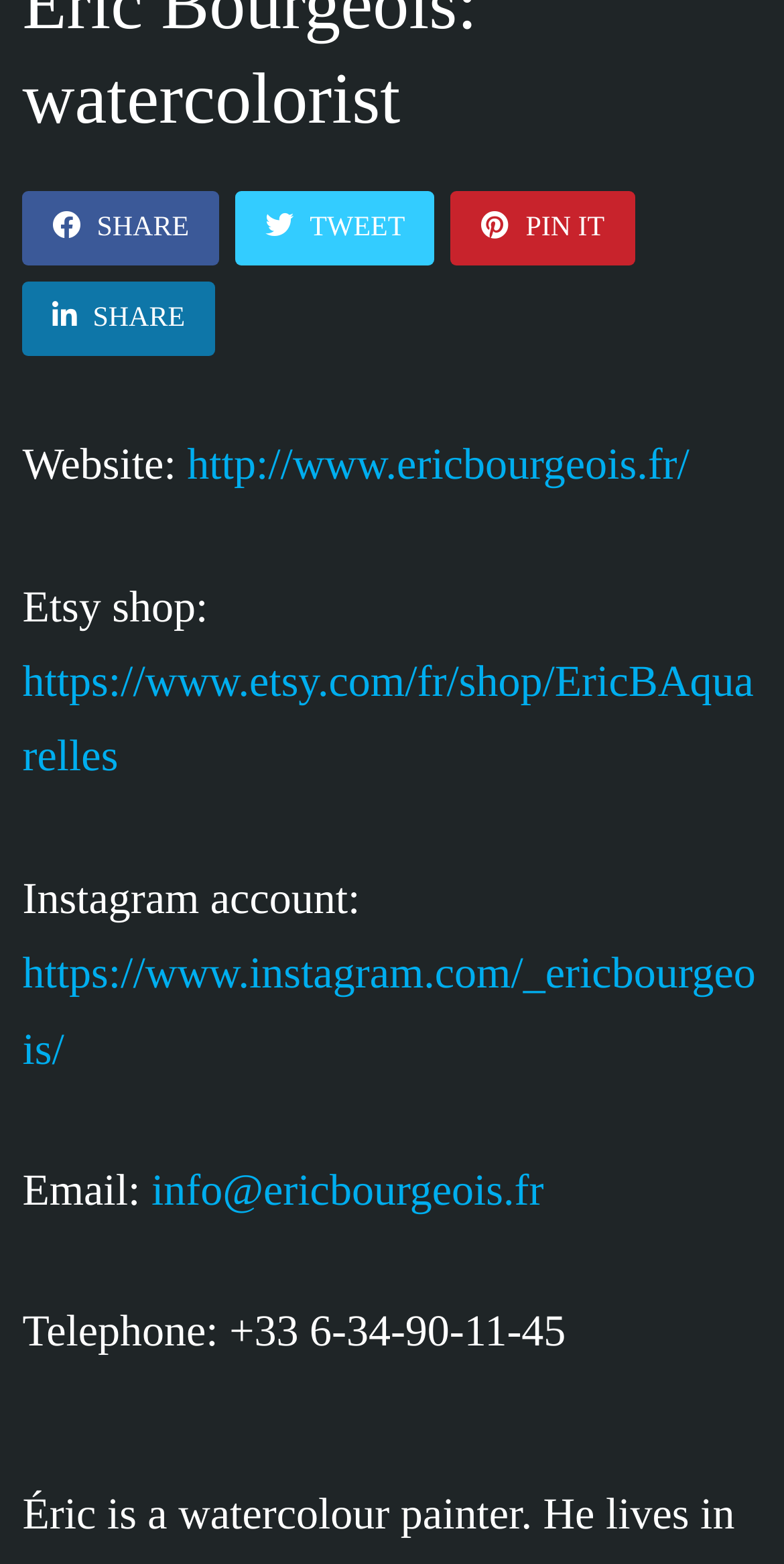Pinpoint the bounding box coordinates of the element that must be clicked to accomplish the following instruction: "Visit Etsy shop". The coordinates should be in the format of four float numbers between 0 and 1, i.e., [left, top, right, bottom].

[0.029, 0.419, 0.961, 0.5]